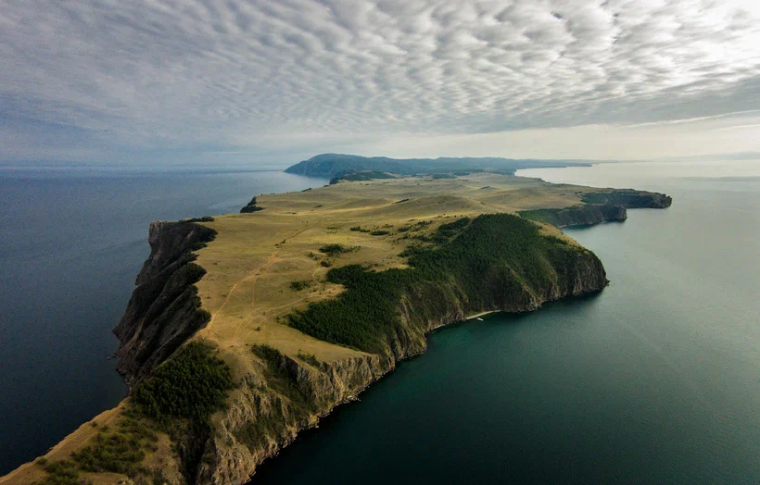Answer the question in a single word or phrase:
What is the color of the waters in the image?

Deep blue